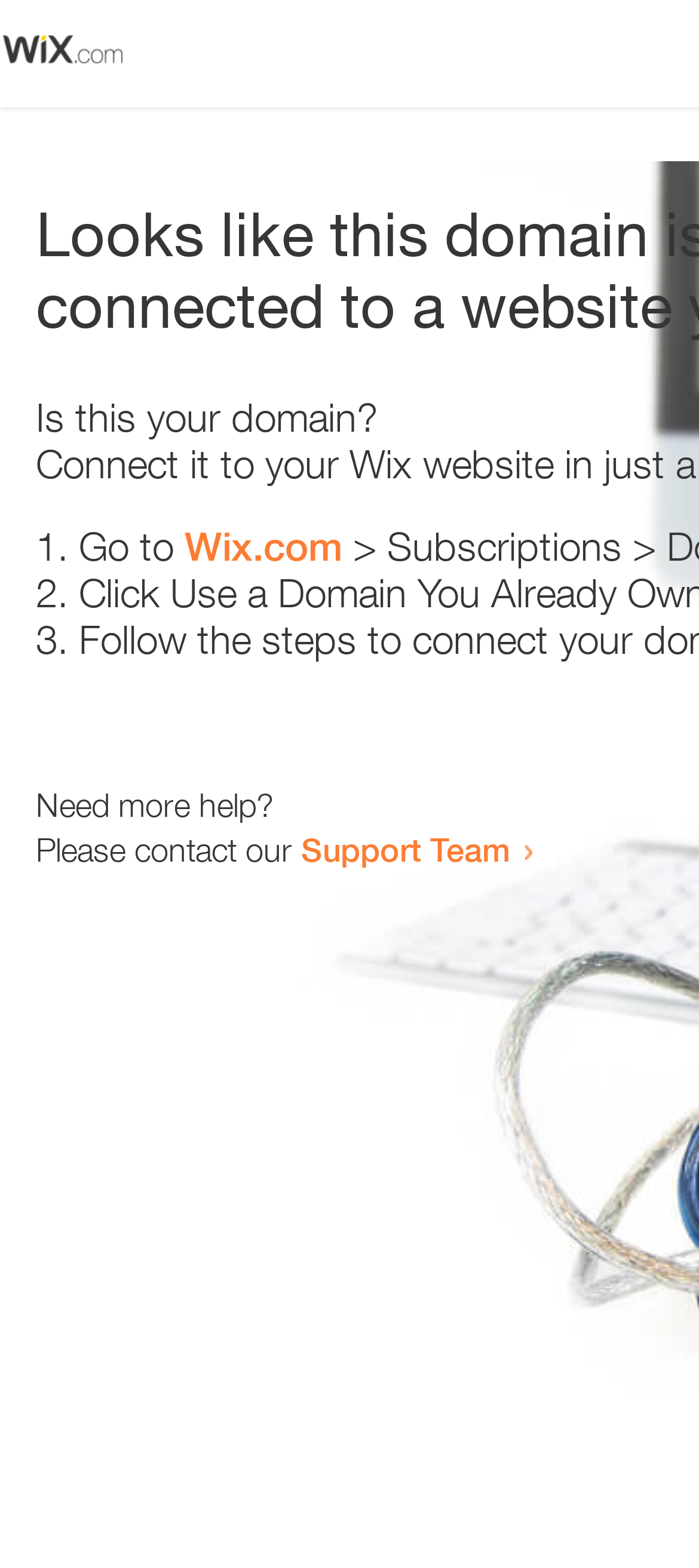Provide a brief response to the question using a single word or phrase: 
What is the support team contact method?

Link